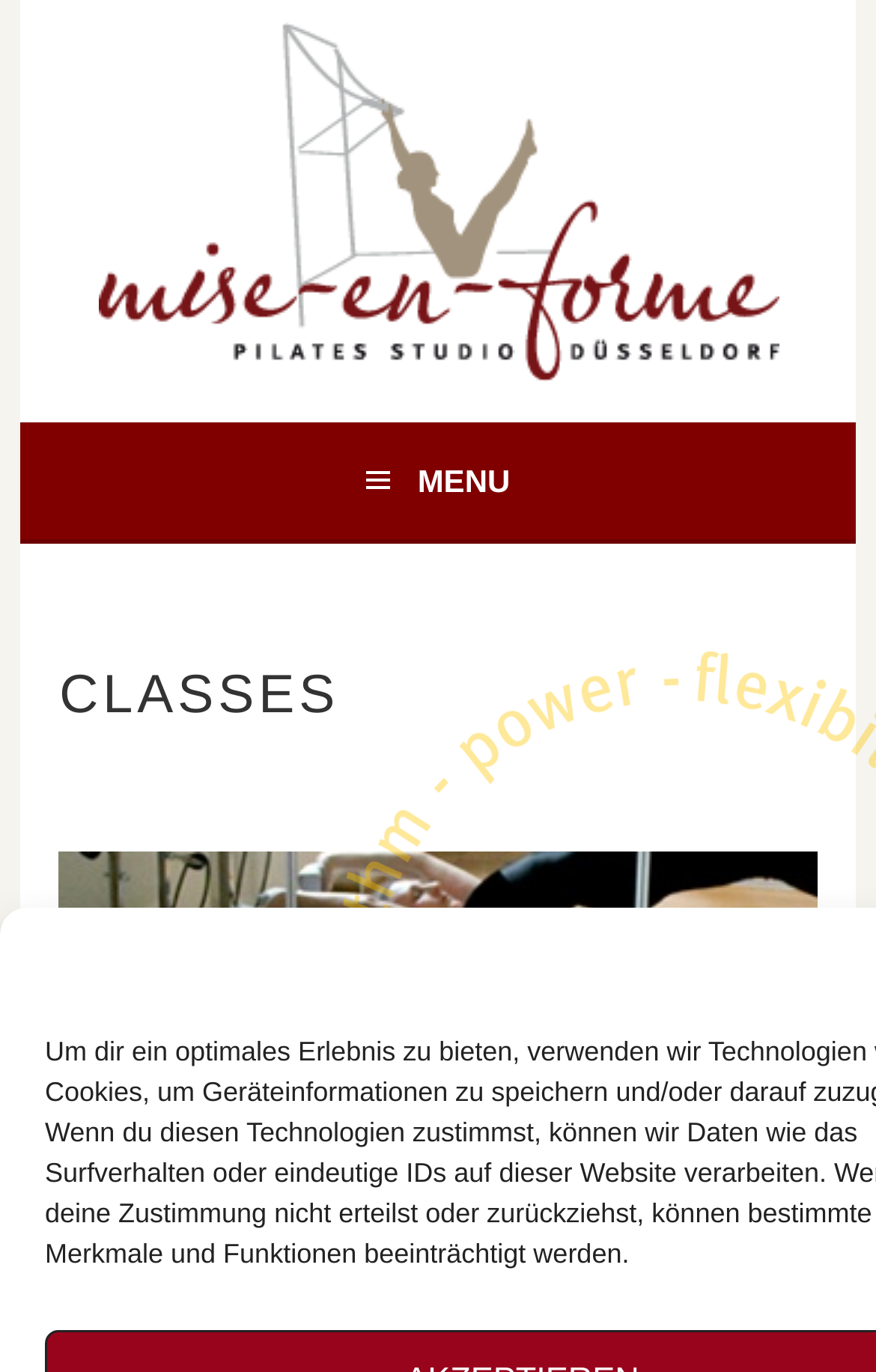What is the purpose of private classes?
Please give a detailed answer to the question using the information shown in the image.

The purpose of private classes can be inferred from the meta description which states that private classes are designed for individual needs and goals as well as personal physical history.